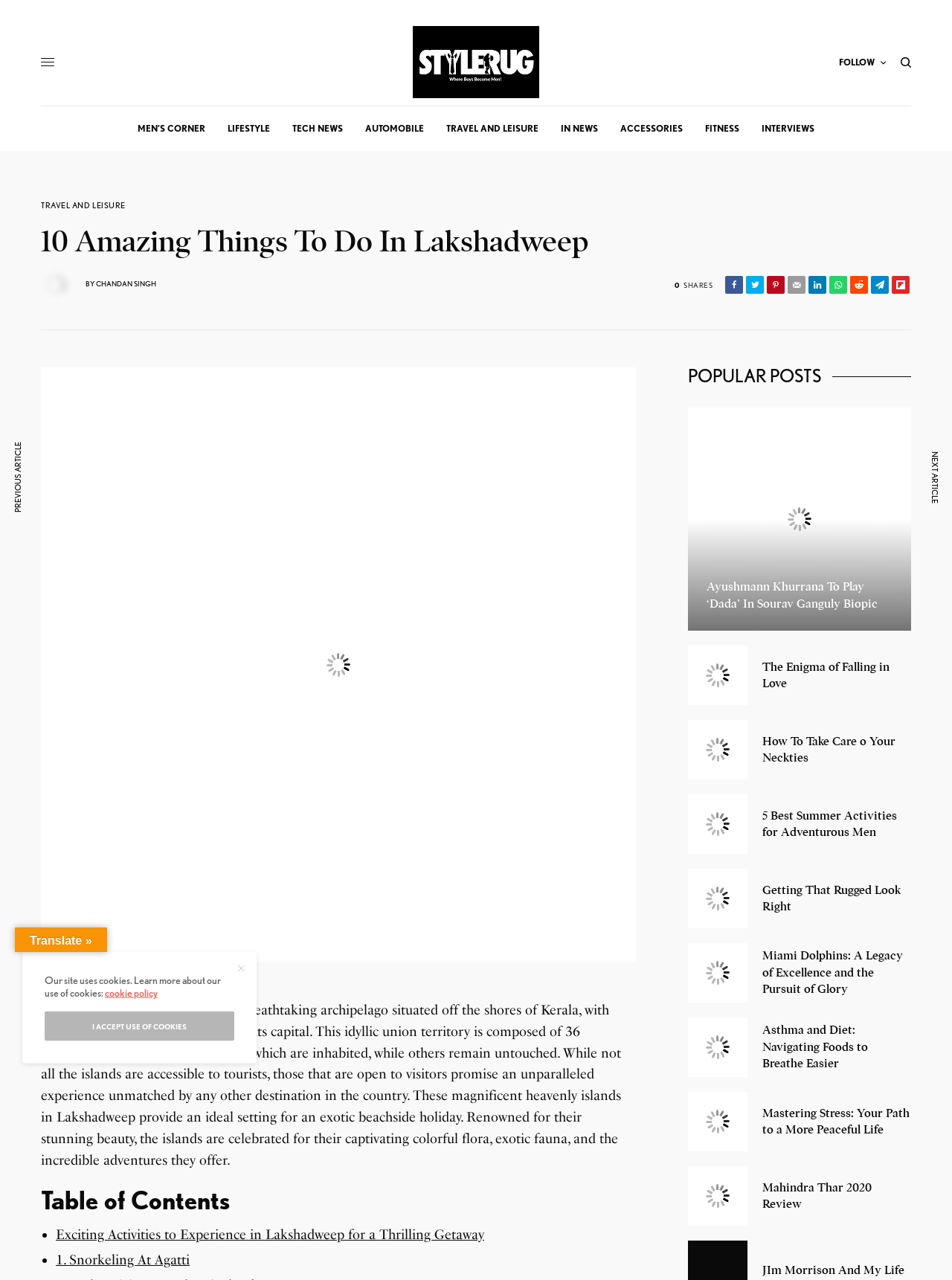Generate a comprehensive description of the contents of the webpage.

The webpage is about Lakshadweep islands, with a focus on travel and leisure. At the top, there is a large image taking up most of the width, followed by a header with the title "10 Amazing Things To Do In Lakshadweep". Below the header, there is a section with links to various categories, including "MEN'S CORNER", "LIFESTYLE", "TECH NEWS", and more.

To the right of the header, there is a section with social media links and a "FOLLOW" button. Below this, there is a large image that takes up most of the width, with a descriptive text about Lakshadweep islands, including their location, composition, and attractions.

Further down, there is a table of contents with links to various articles, including "Exciting Activities to Experience in Lakshadweep for a Thrilling Getaway" and "Snorkeling At Agatti". On the right side, there is a section with popular posts, including articles about Sourav Ganguly, Ayushmann Khurrana, and fashion tips.

The webpage also features several images and figures, including a banner for "Wildcat Analyst" and images related to travel, fashion, and health. There are also several headings and links to articles about various topics, including fitness, grooming, and technology. Overall, the webpage appears to be a blog or online magazine focused on lifestyle, travel, and leisure.